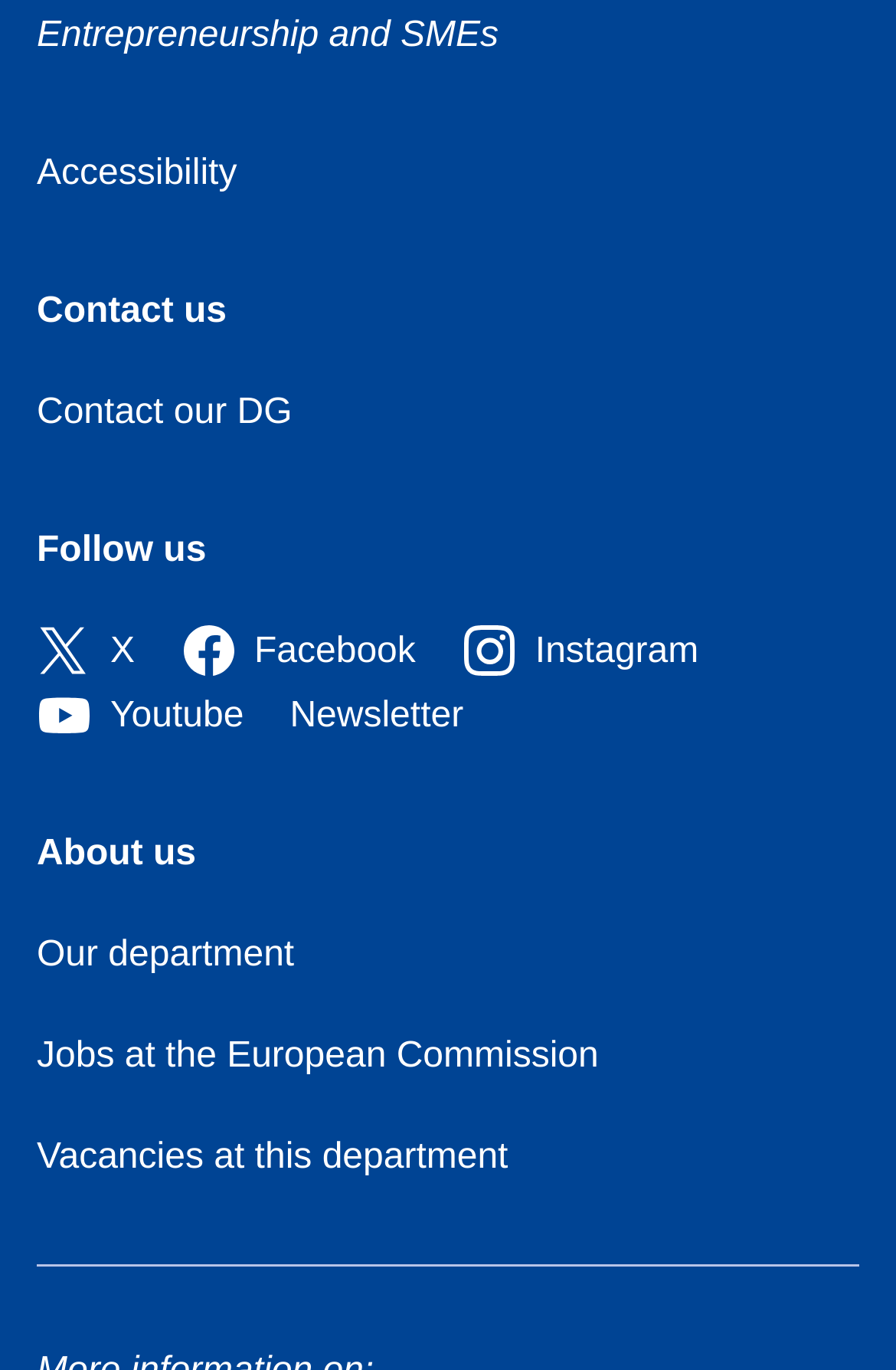Kindly determine the bounding box coordinates of the area that needs to be clicked to fulfill this instruction: "View vacancies at this department".

[0.041, 0.831, 0.567, 0.86]